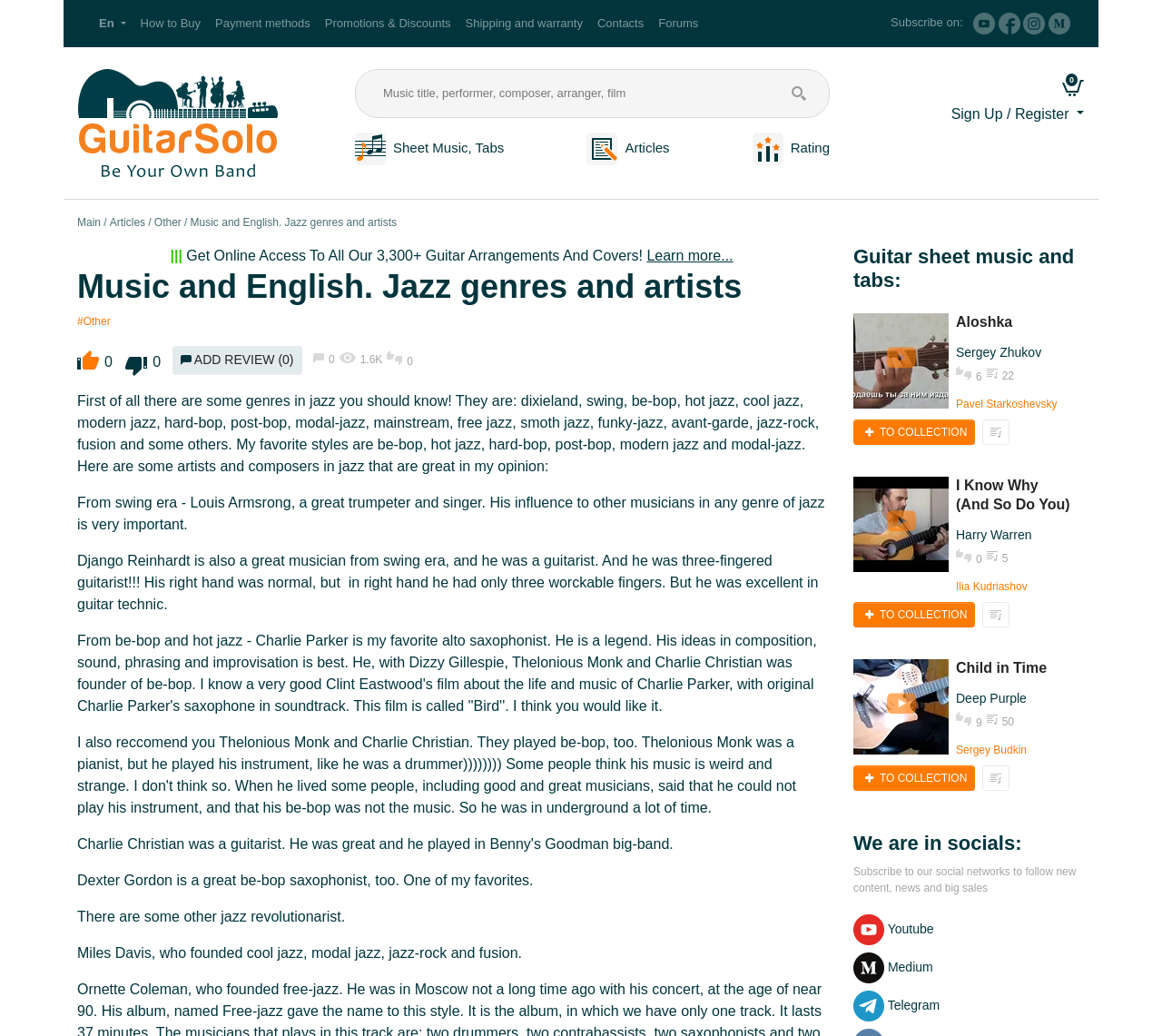Please extract the title of the webpage.

Music and English. Jazz genres and artists